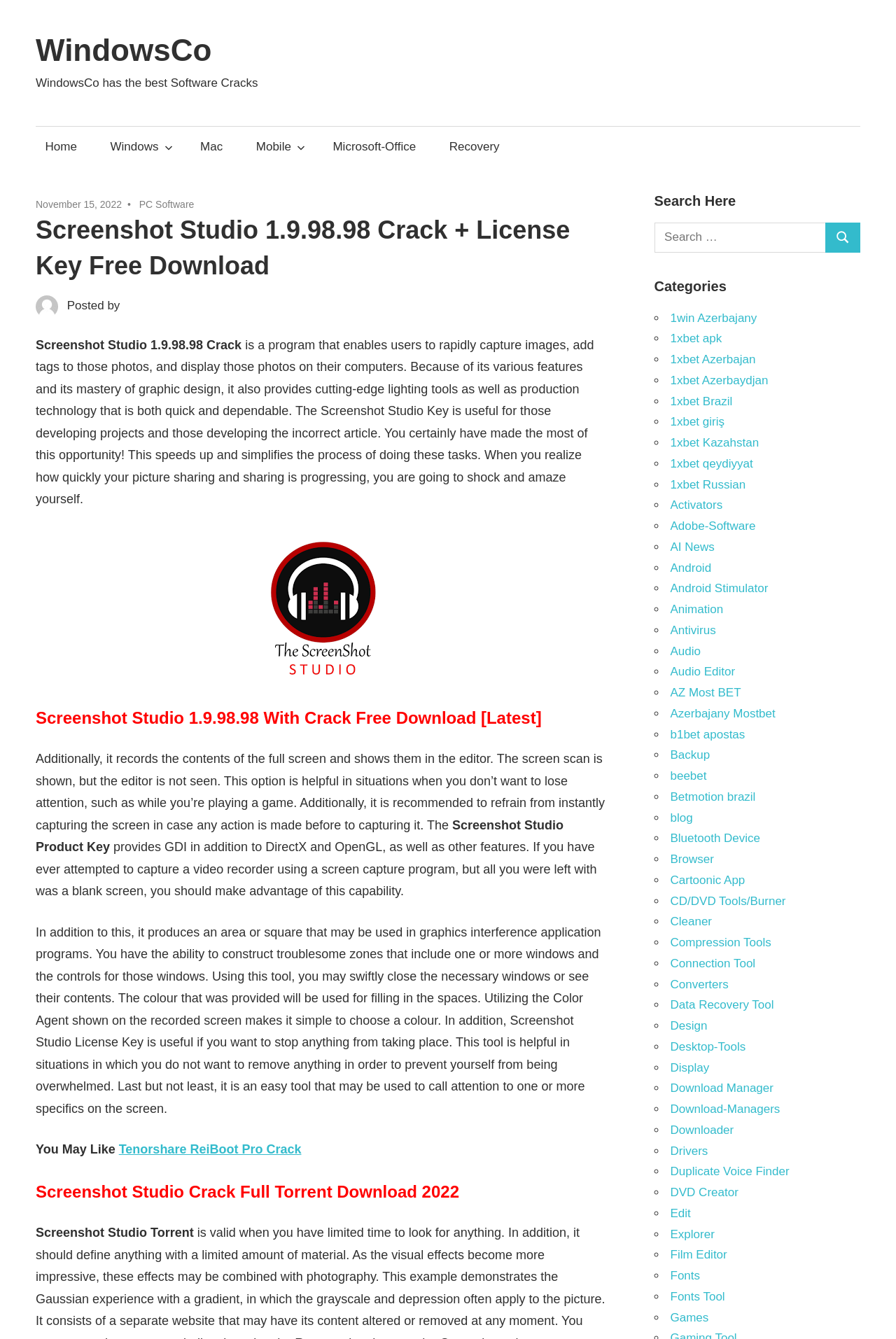Using the description: "mapulogalamu, ntchito", identify the bounding box of the corresponding UI element in the screenshot.

None